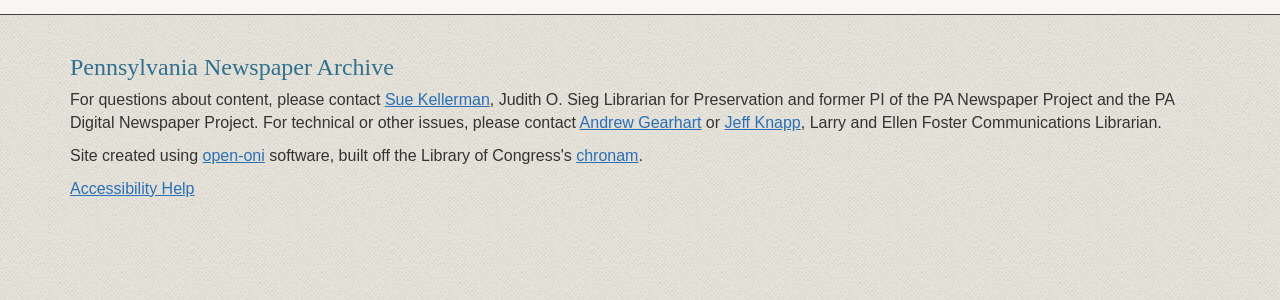Find the bounding box coordinates for the element described here: "chronam".

[0.45, 0.489, 0.499, 0.546]